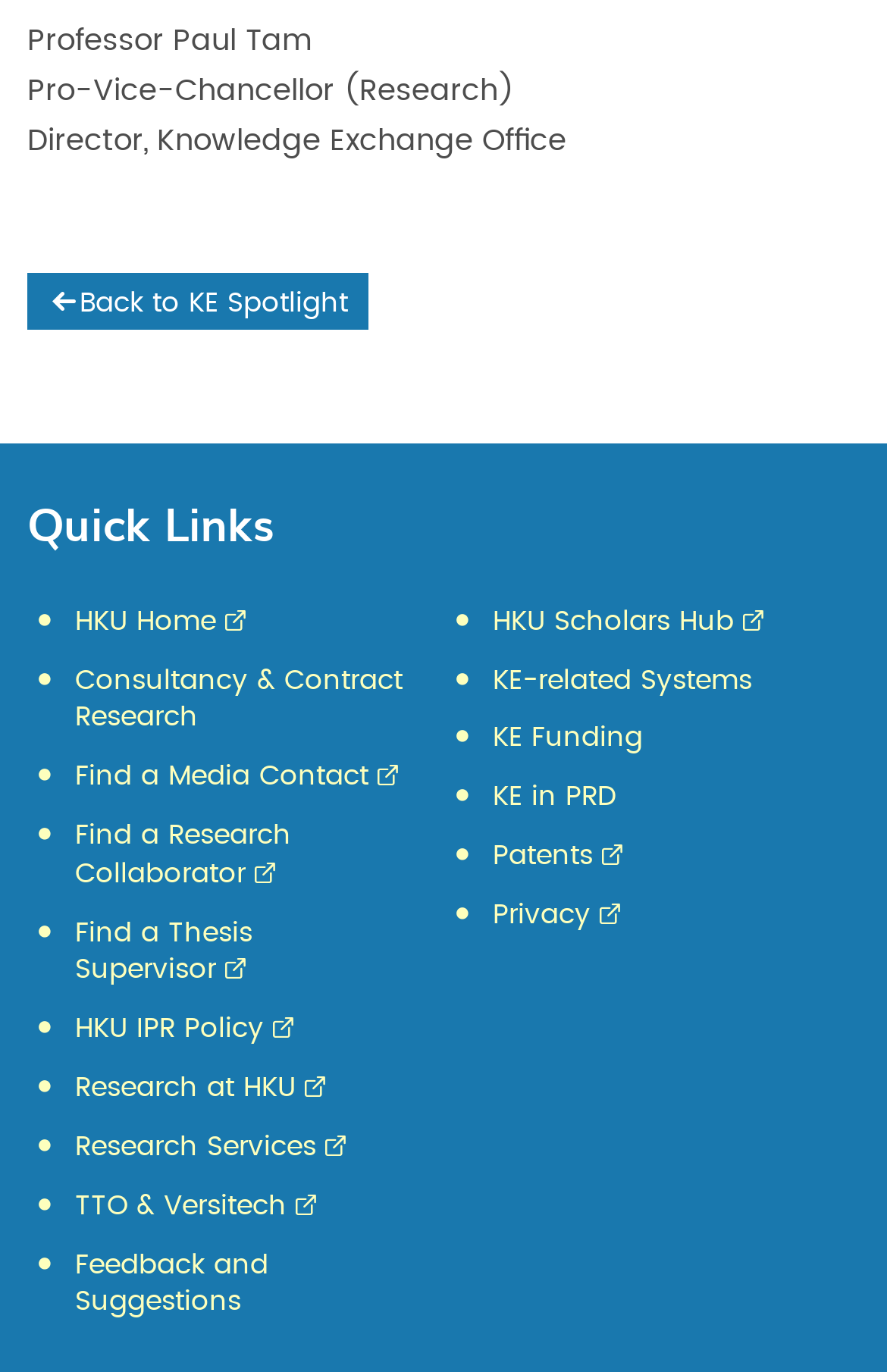Specify the bounding box coordinates (top-left x, top-left y, bottom-right x, bottom-right y) of the UI element in the screenshot that matches this description: Patents

[0.556, 0.613, 0.712, 0.633]